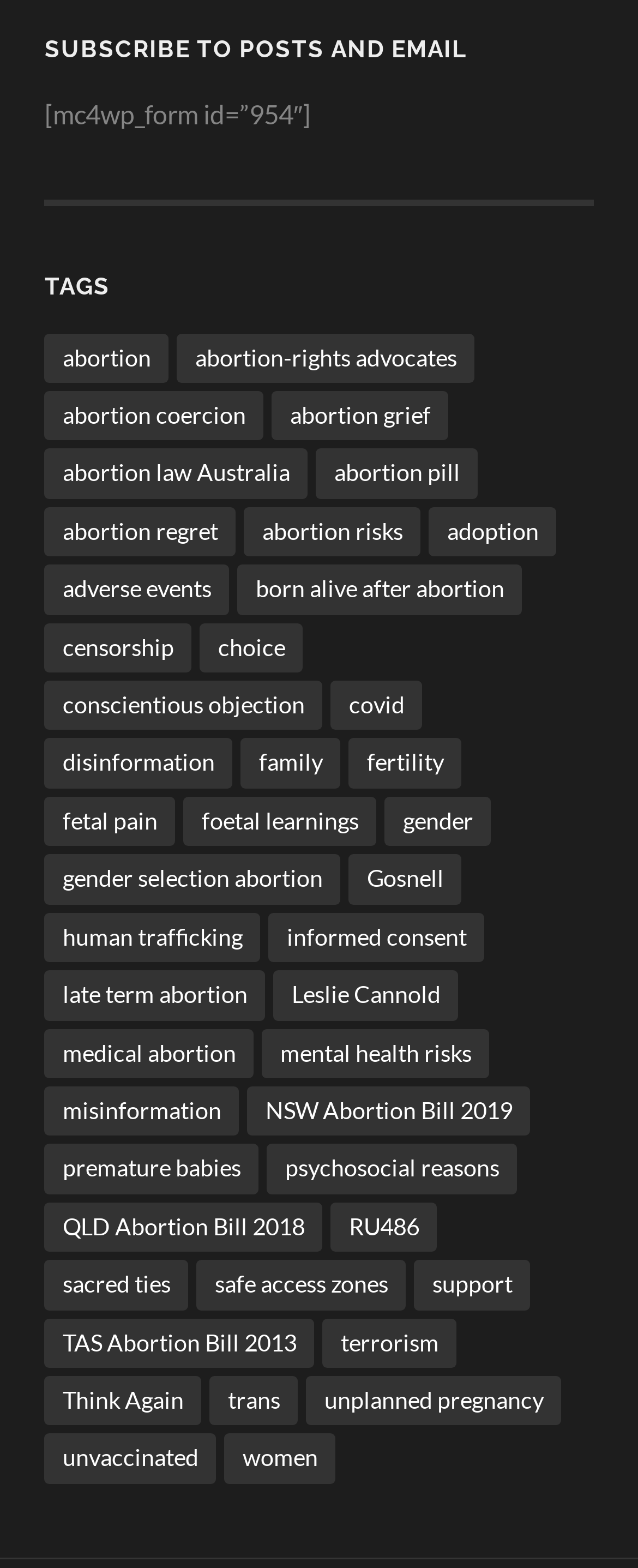Identify the bounding box coordinates of the section to be clicked to complete the task described by the following instruction: "View abortion related posts". The coordinates should be four float numbers between 0 and 1, formatted as [left, top, right, bottom].

[0.07, 0.212, 0.265, 0.244]